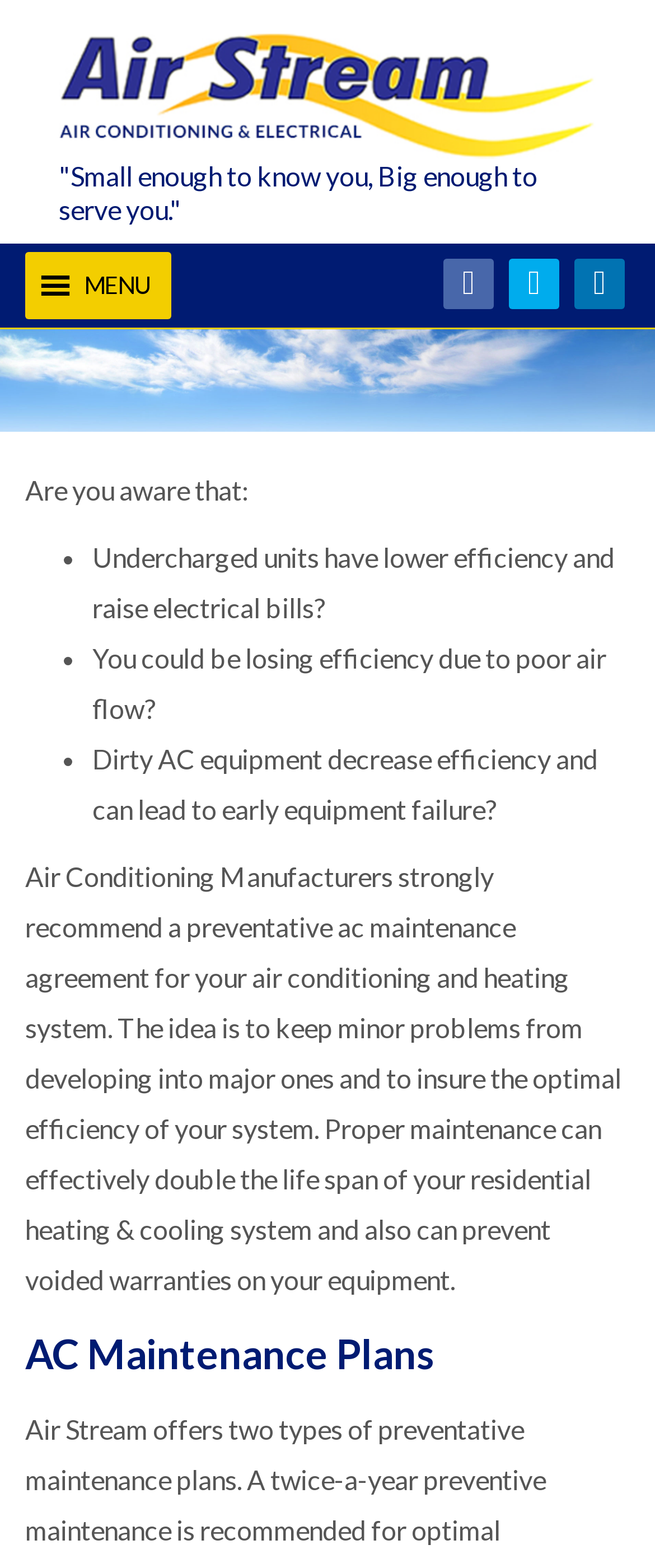Predict the bounding box coordinates for the UI element described as: "MENUMENU". The coordinates should be four float numbers between 0 and 1, presented as [left, top, right, bottom].

[0.128, 0.161, 0.231, 0.204]